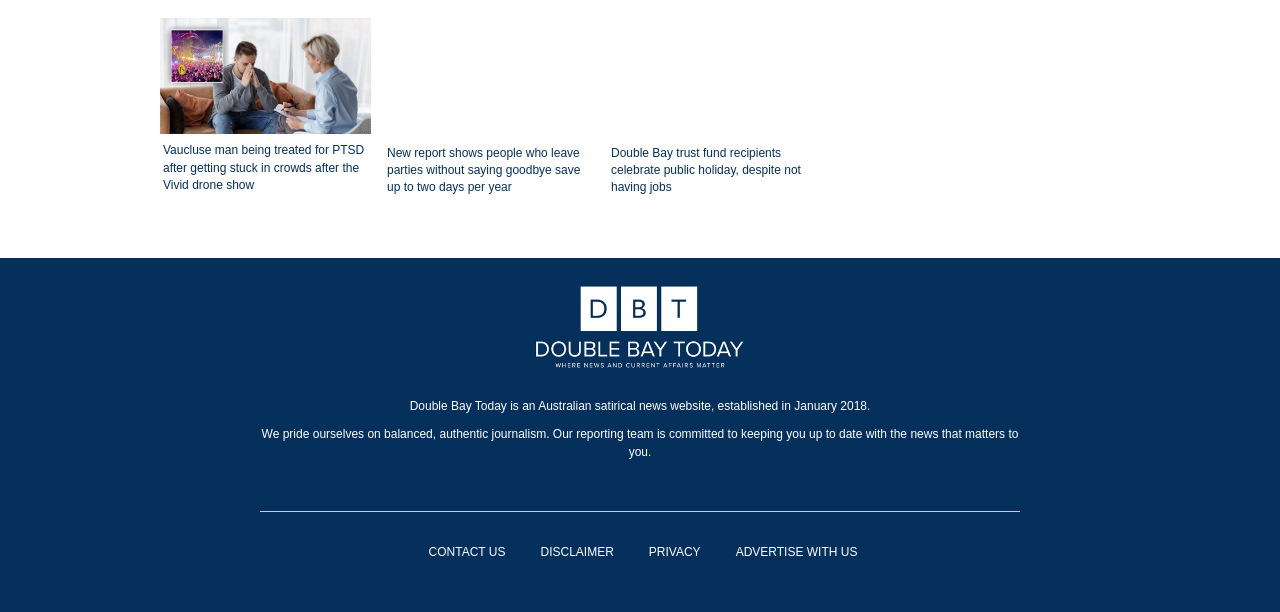Determine the bounding box coordinates for the area that needs to be clicked to fulfill this task: "read about Double Bay Today". The coordinates must be given as four float numbers between 0 and 1, i.e., [left, top, right, bottom].

[0.32, 0.652, 0.68, 0.675]